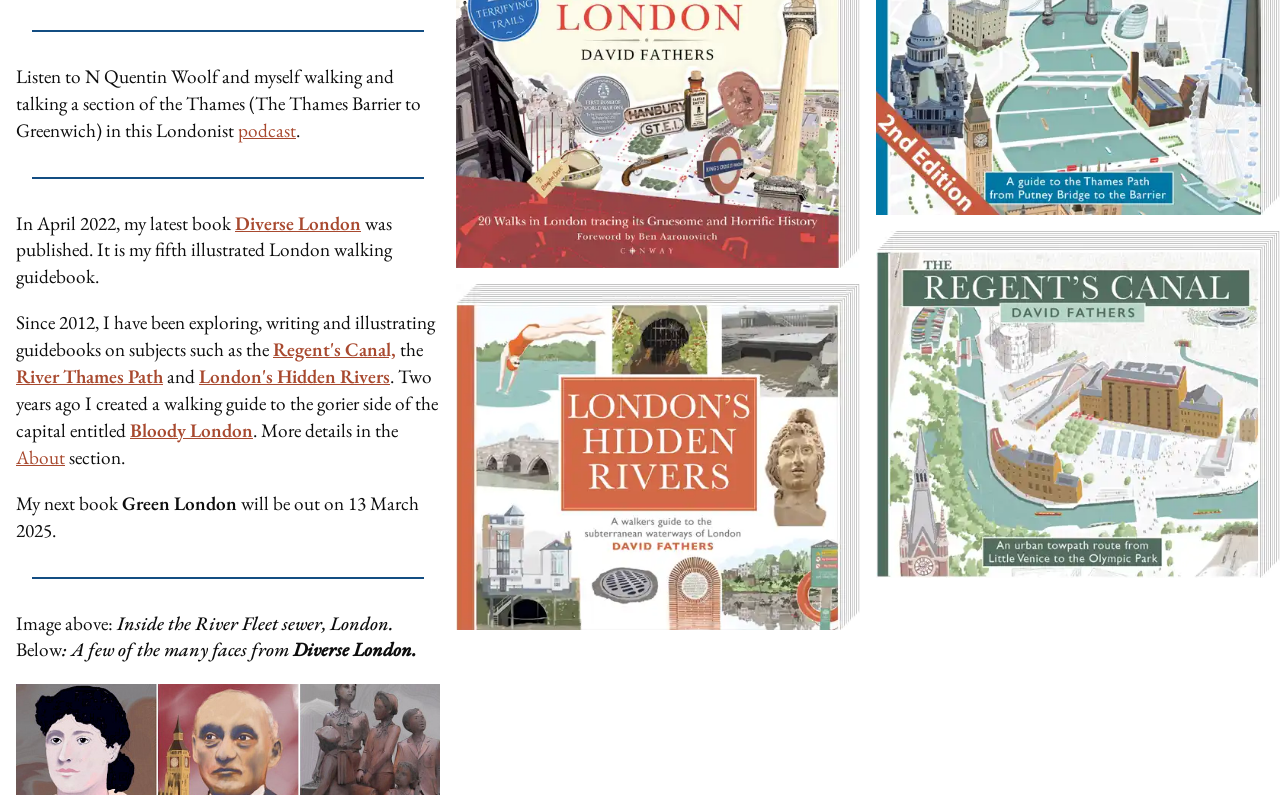Using the provided element description "Bloody London", determine the bounding box coordinates of the UI element.

[0.102, 0.526, 0.198, 0.557]